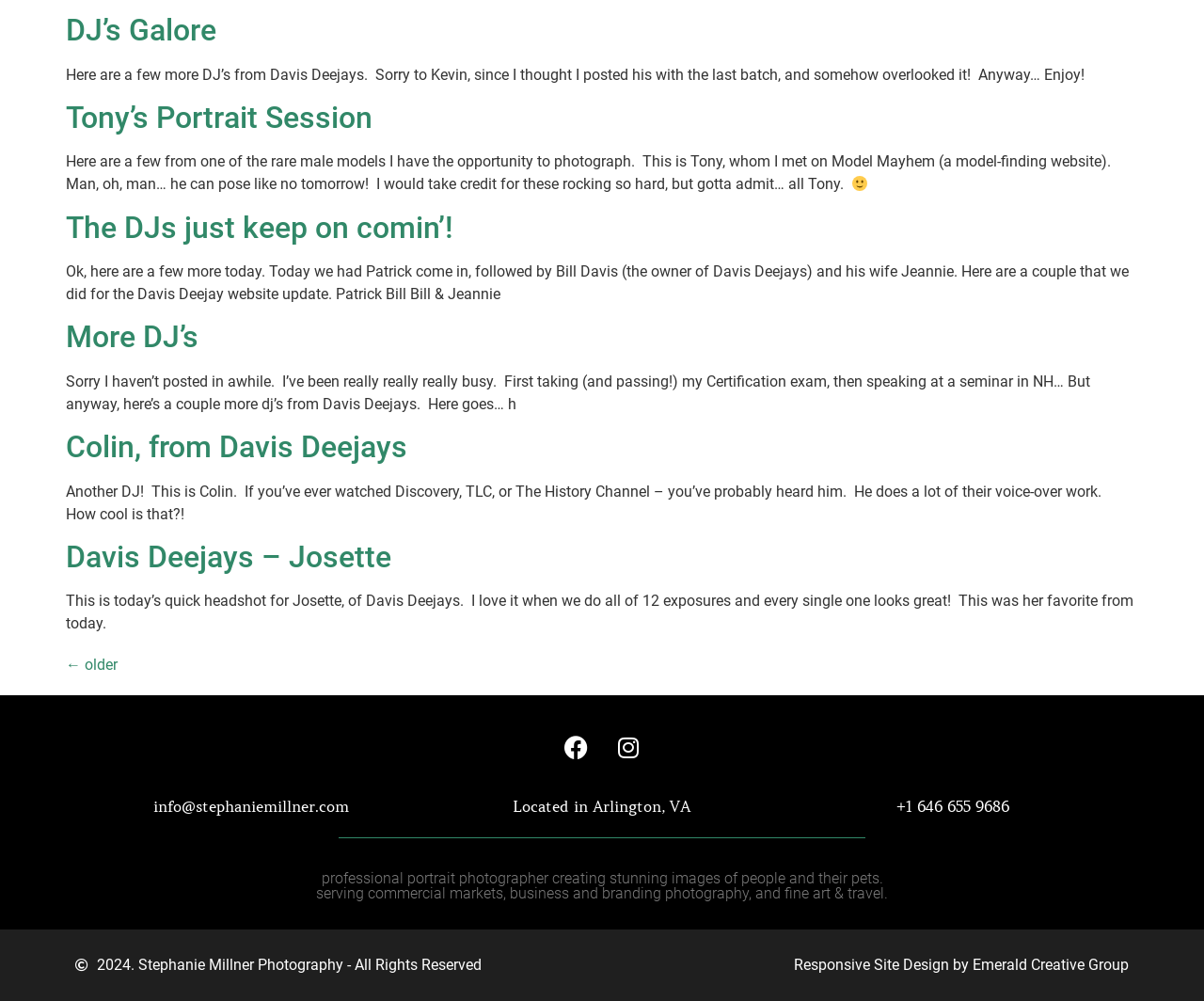Can you find the bounding box coordinates for the UI element given this description: "Facebook"? Provide the coordinates as four float numbers between 0 and 1: [left, top, right, bottom].

[0.459, 0.723, 0.498, 0.77]